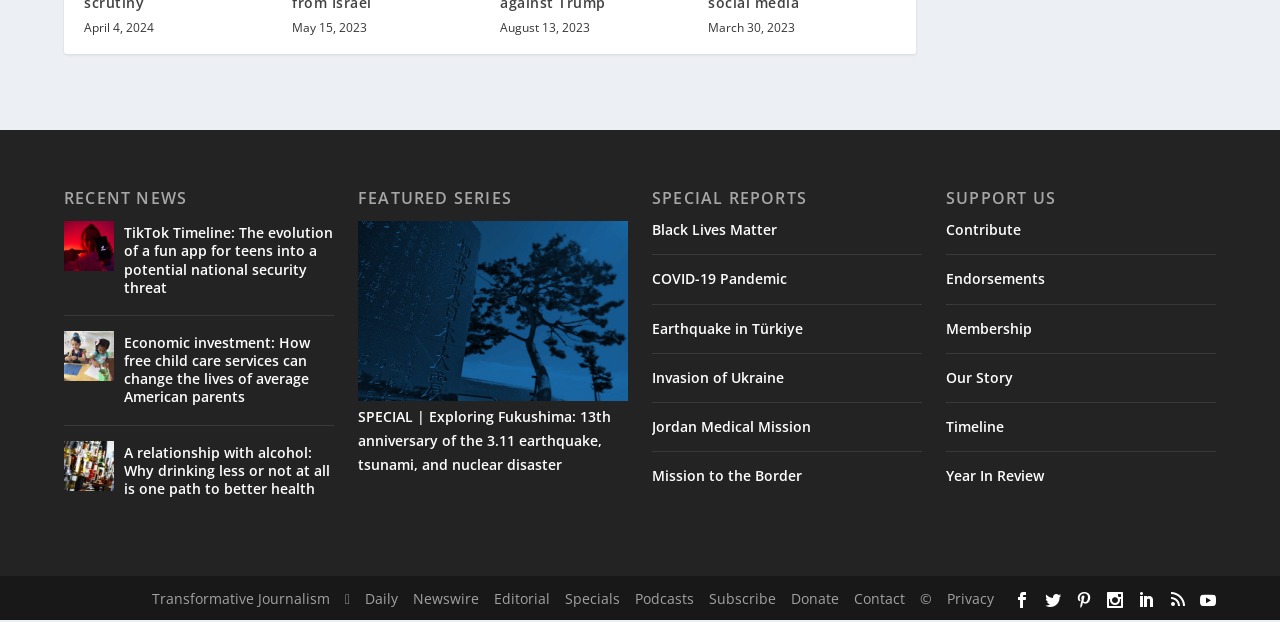Determine the bounding box coordinates of the UI element described below. Use the format (top-left x, top-left y, bottom-right x, bottom-right y) with floating point numbers between 0 and 1: Mission to the Border

[0.509, 0.753, 0.627, 0.783]